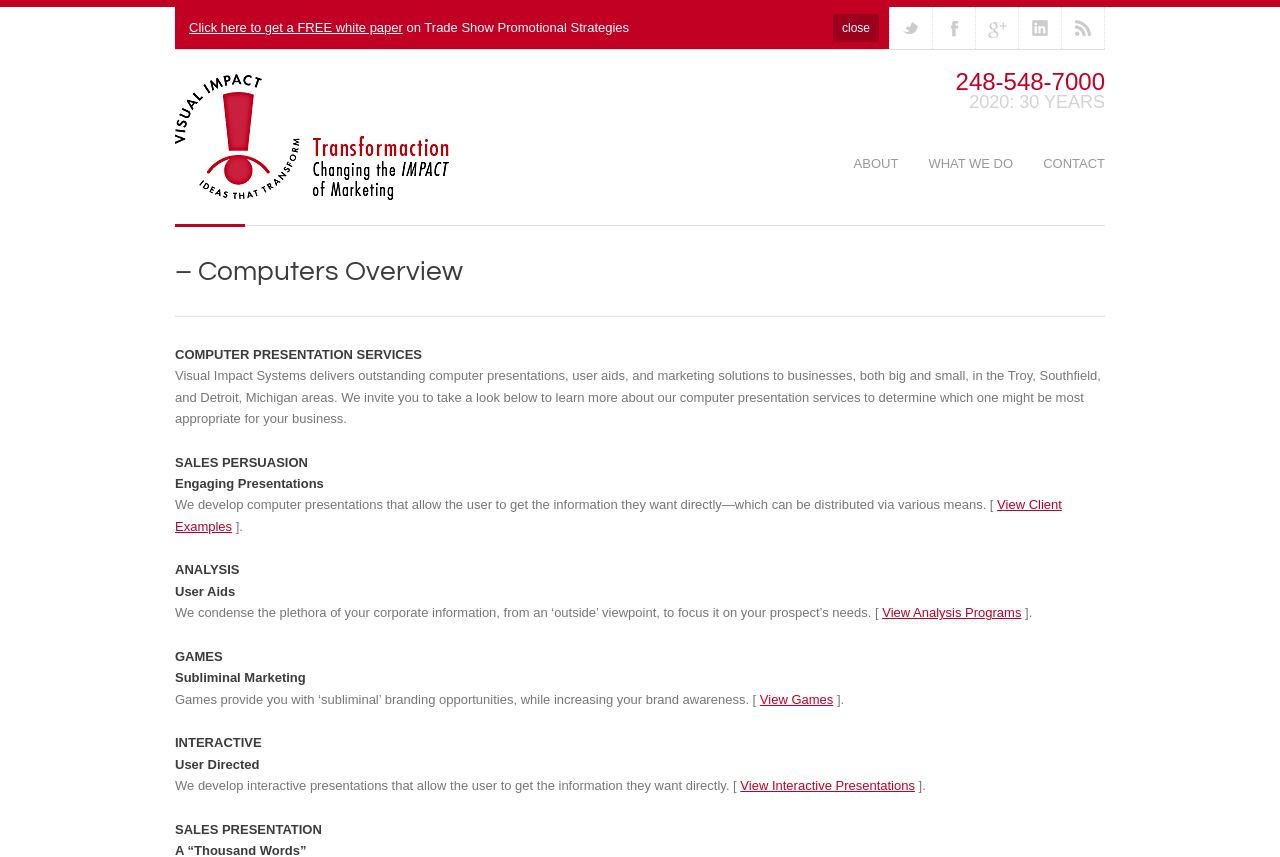What is the purpose of the 'Games' service?
Based on the screenshot, respond with a single word or phrase.

Subliminal branding opportunities